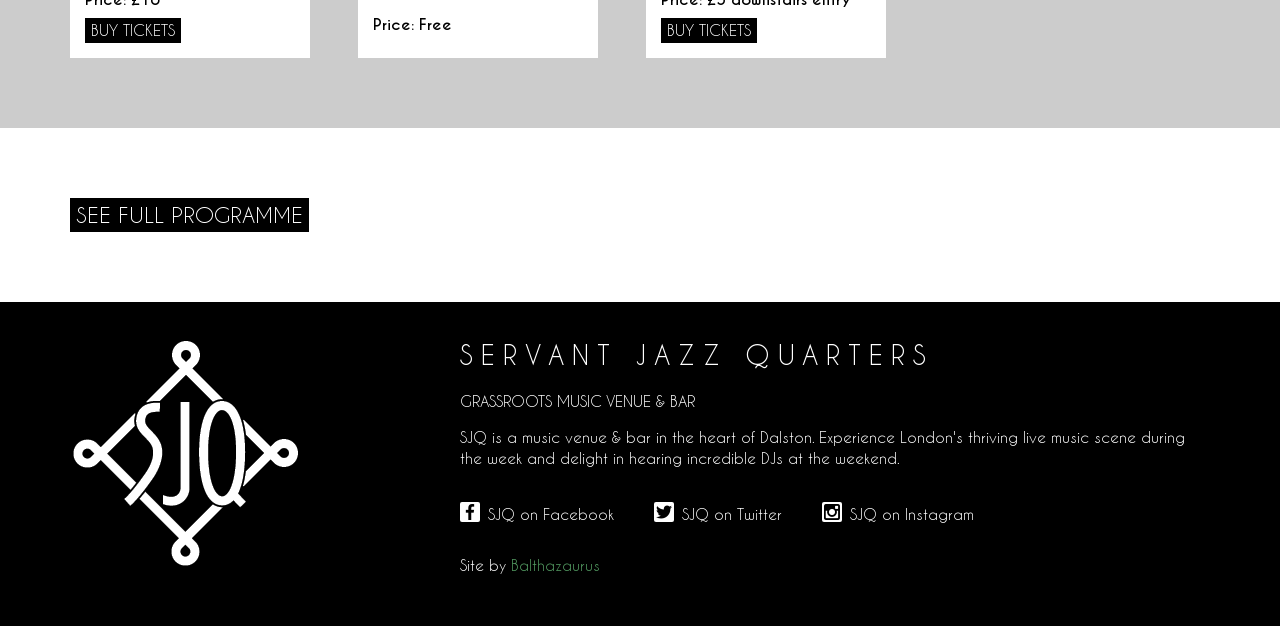Find the bounding box of the UI element described as follows: "SJQ on Instagram".

[0.642, 0.806, 0.761, 0.835]